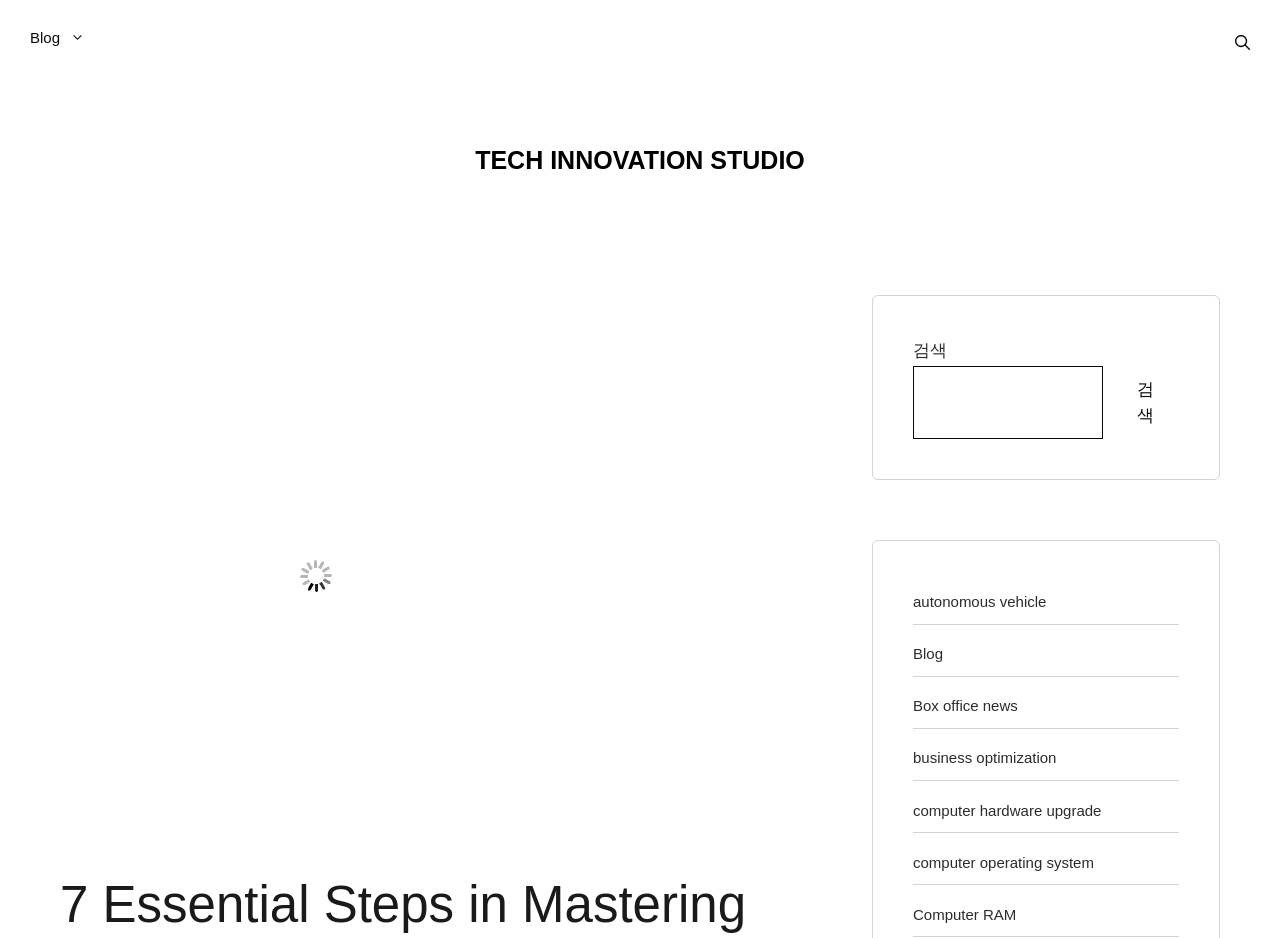Select the bounding box coordinates of the element I need to click to carry out the following instruction: "go to blog".

[0.0, 0.0, 0.09, 0.08]